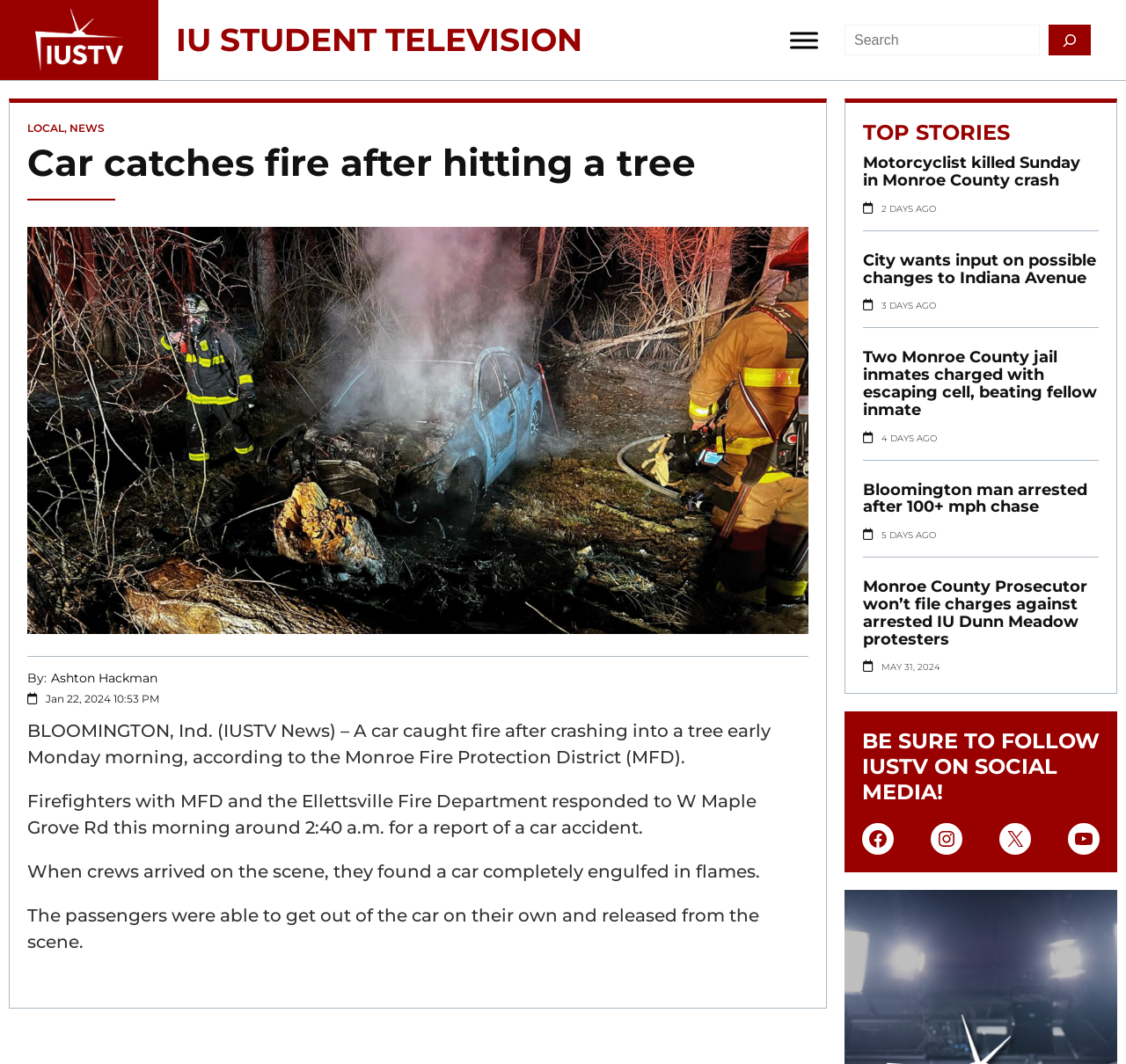Highlight the bounding box coordinates of the element that should be clicked to carry out the following instruction: "Follow IUSTV on Facebook". The coordinates must be given as four float numbers ranging from 0 to 1, i.e., [left, top, right, bottom].

[0.766, 0.773, 0.794, 0.803]